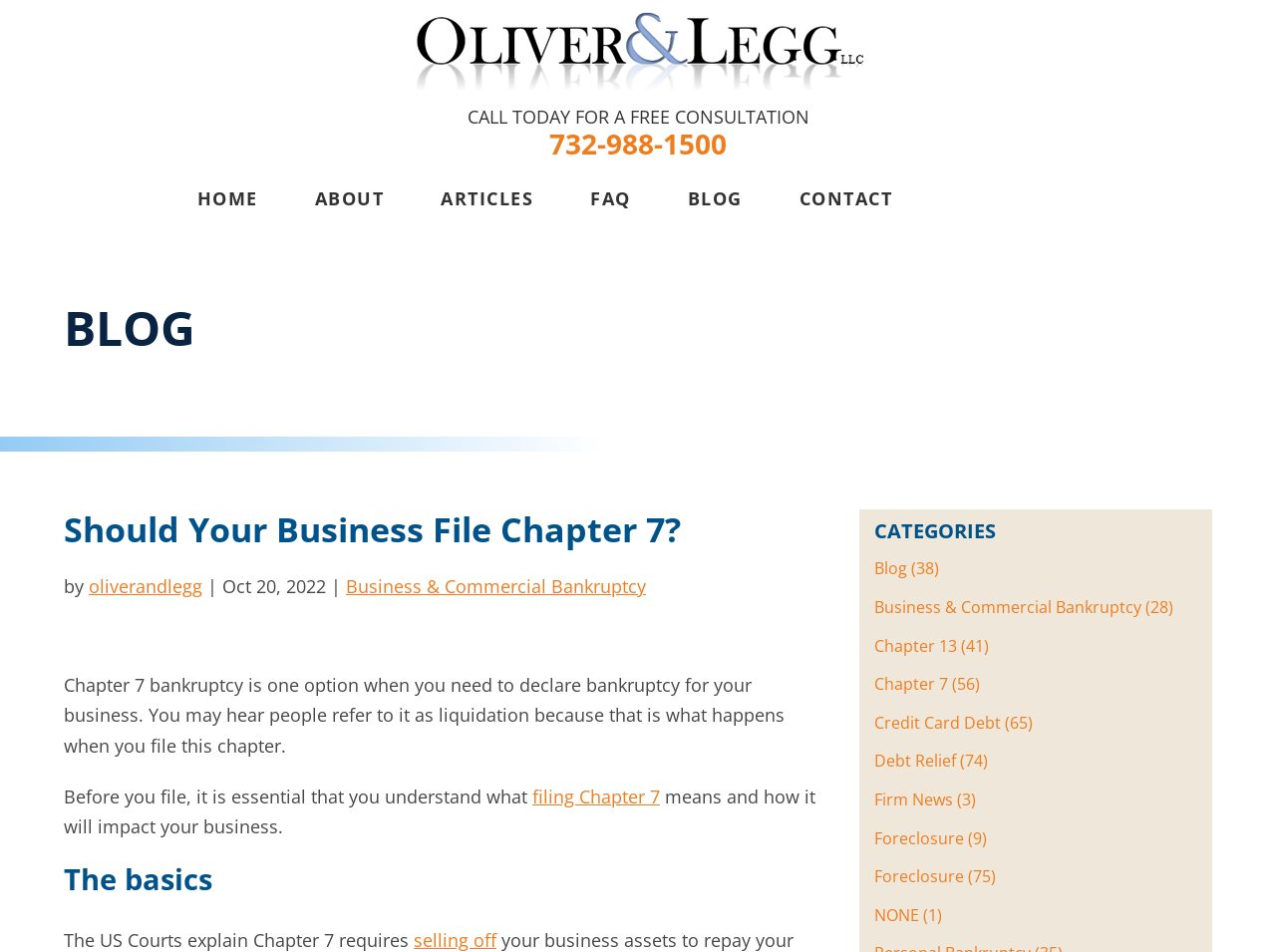Please identify the bounding box coordinates of the region to click in order to complete the task: "Read the article about 'Business & Commercial Bankruptcy'". The coordinates must be four float numbers between 0 and 1, specified as [left, top, right, bottom].

[0.271, 0.603, 0.506, 0.629]